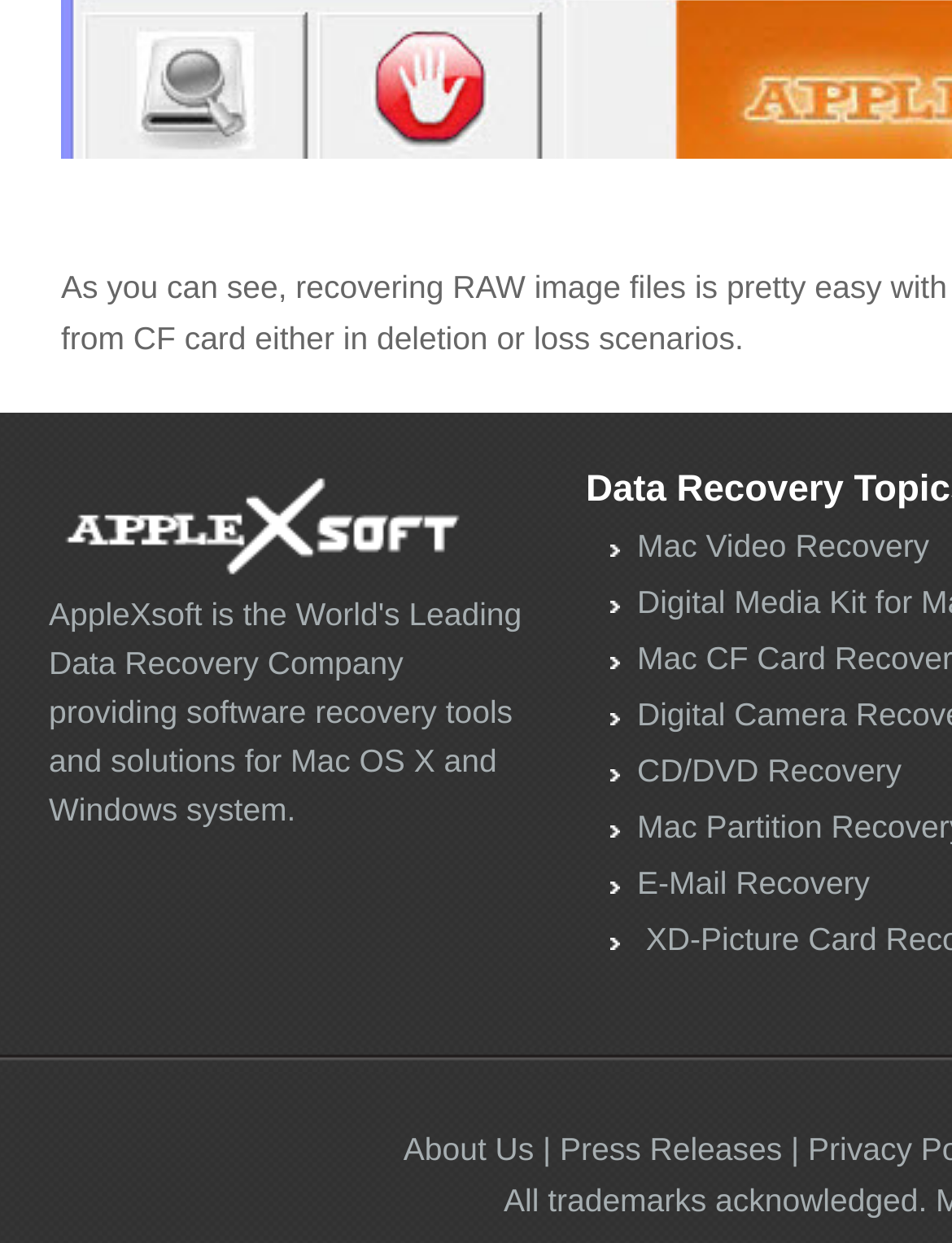Answer briefly with one word or phrase:
What is the last link in the bottom section?

Press Releases